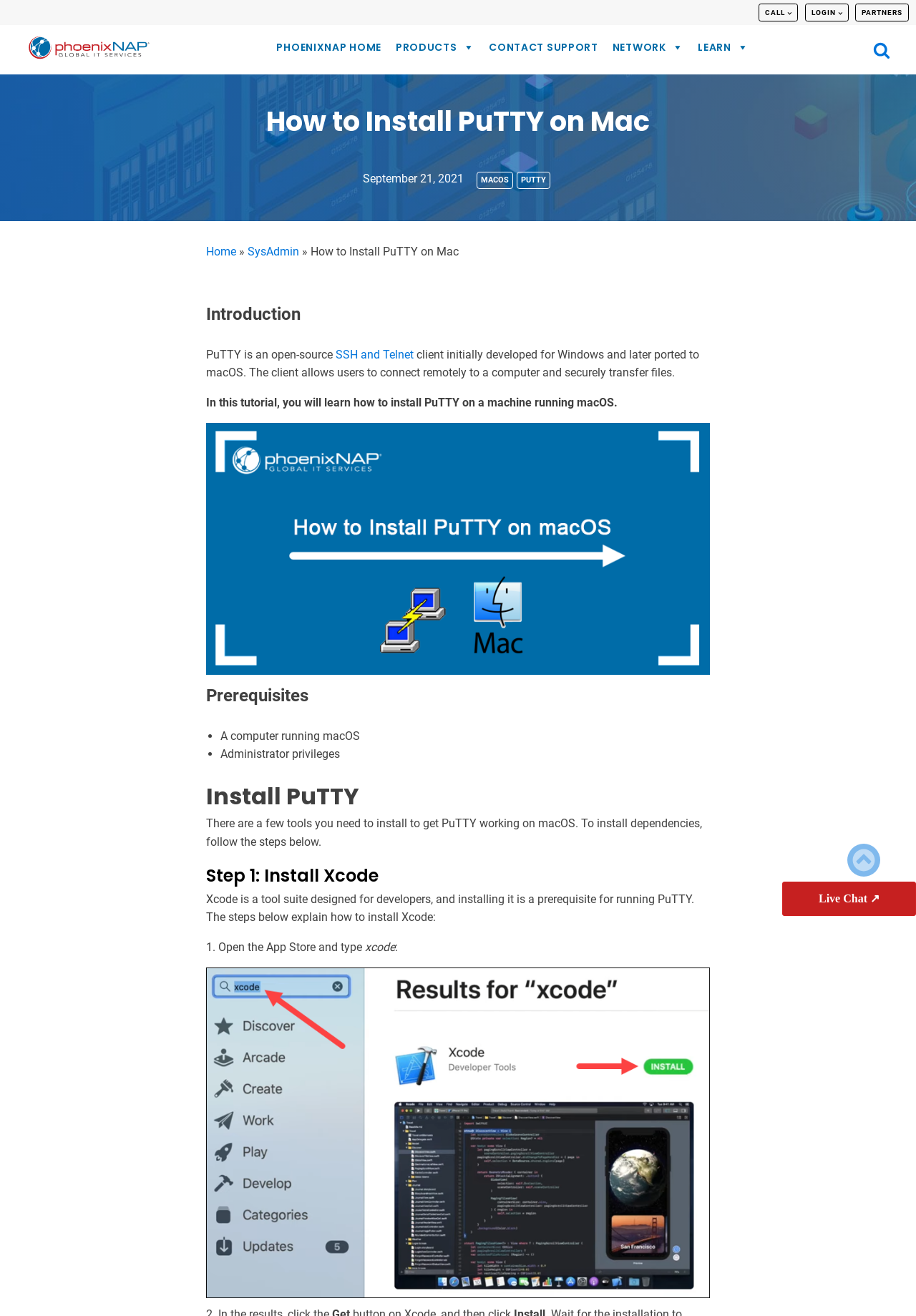Using the element description: "PRODUCTS", determine the bounding box coordinates for the specified UI element. The coordinates should be four float numbers between 0 and 1, [left, top, right, bottom].

[0.424, 0.029, 0.526, 0.045]